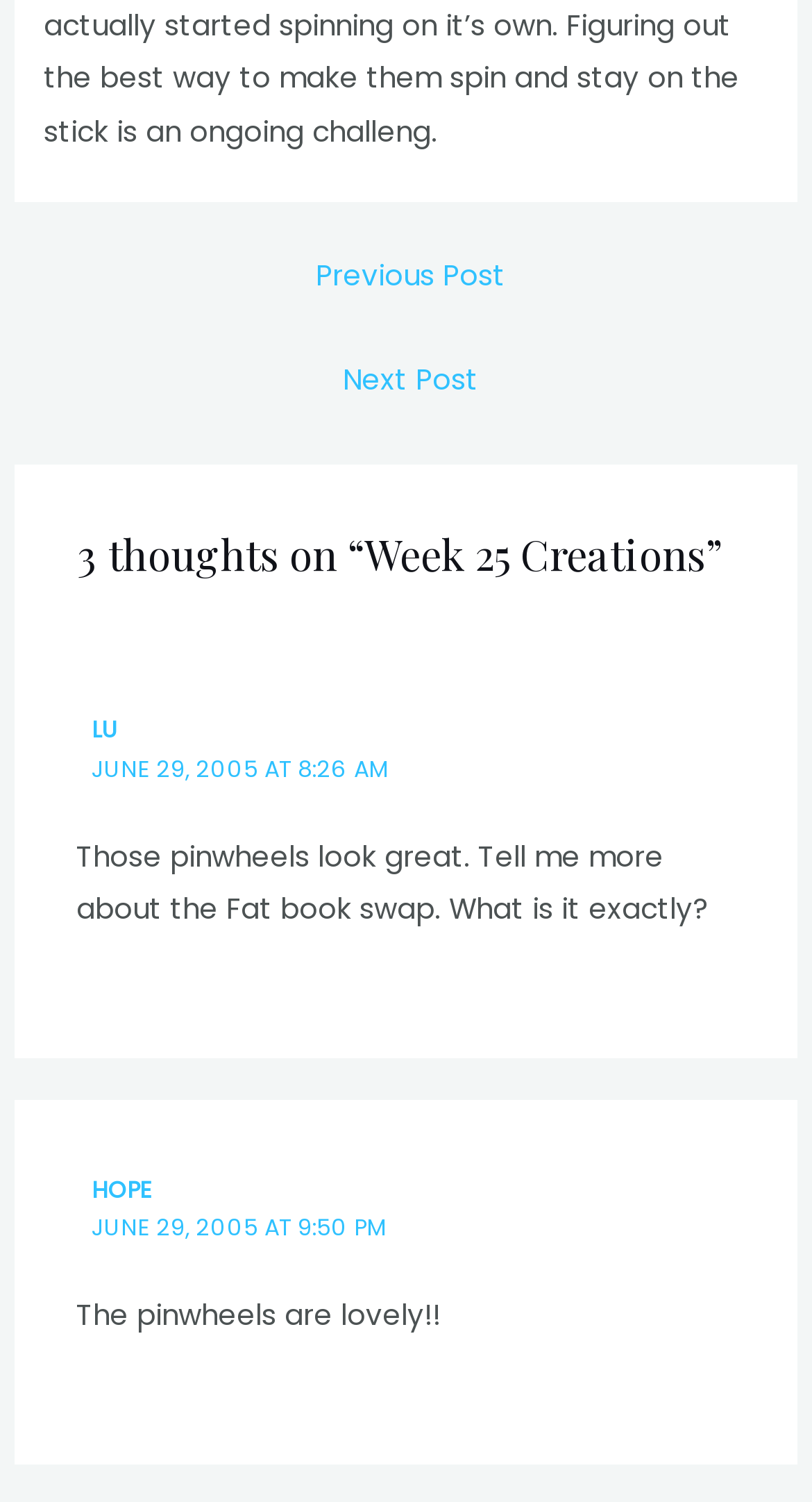What is the topic of discussion in the first comment?
Based on the visual information, provide a detailed and comprehensive answer.

The topic of discussion in the first comment can be determined by reading the text of the comment. The comment mentions 'the Fat book swap' and asks for more information about it, indicating that it is the topic of discussion.